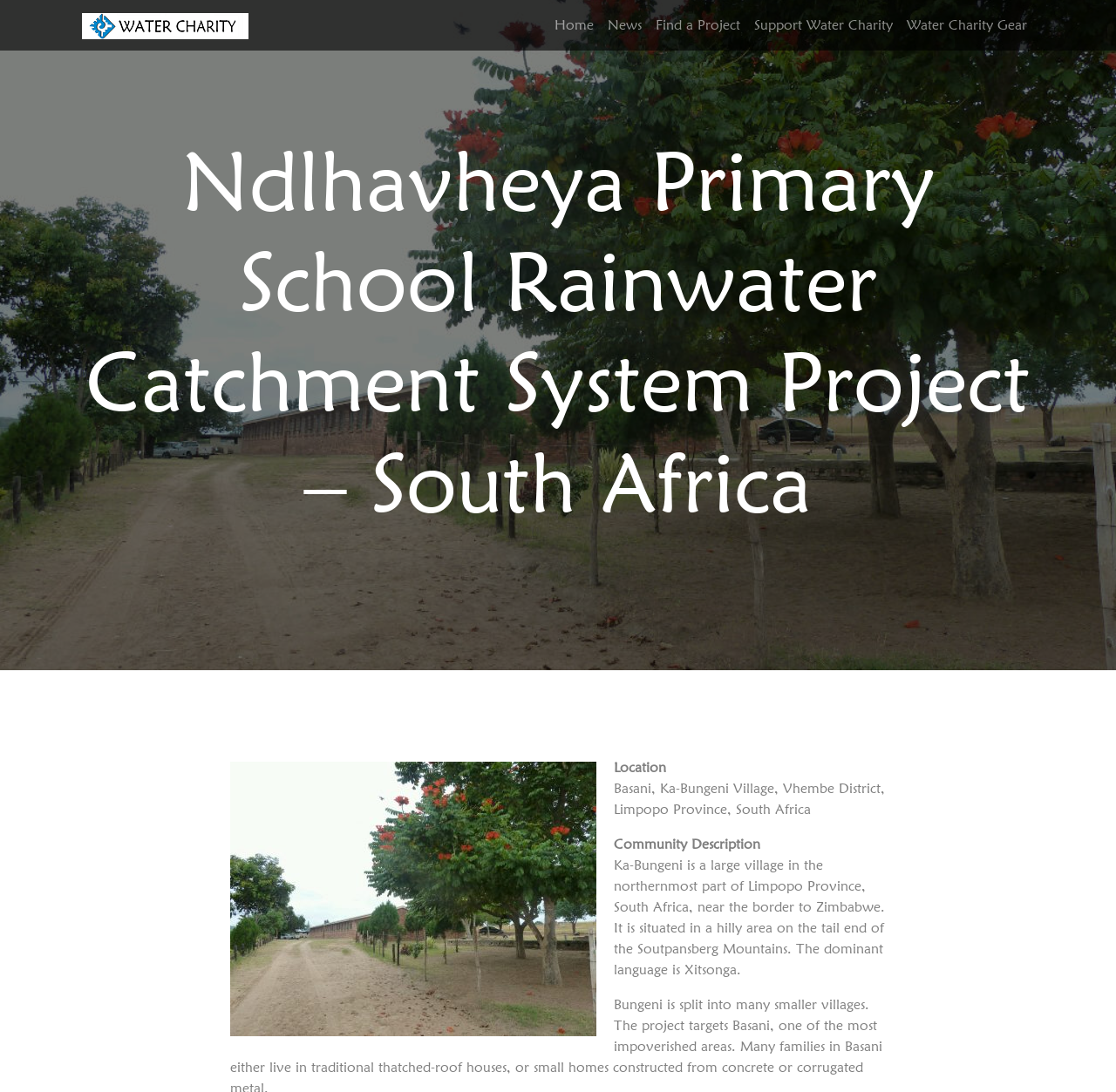Given the description Support Water Charity, predict the bounding box coordinates of the UI element. Ensure the coordinates are in the format (top-left x, top-left y, bottom-right x, bottom-right y) and all values are between 0 and 1.

[0.67, 0.007, 0.806, 0.039]